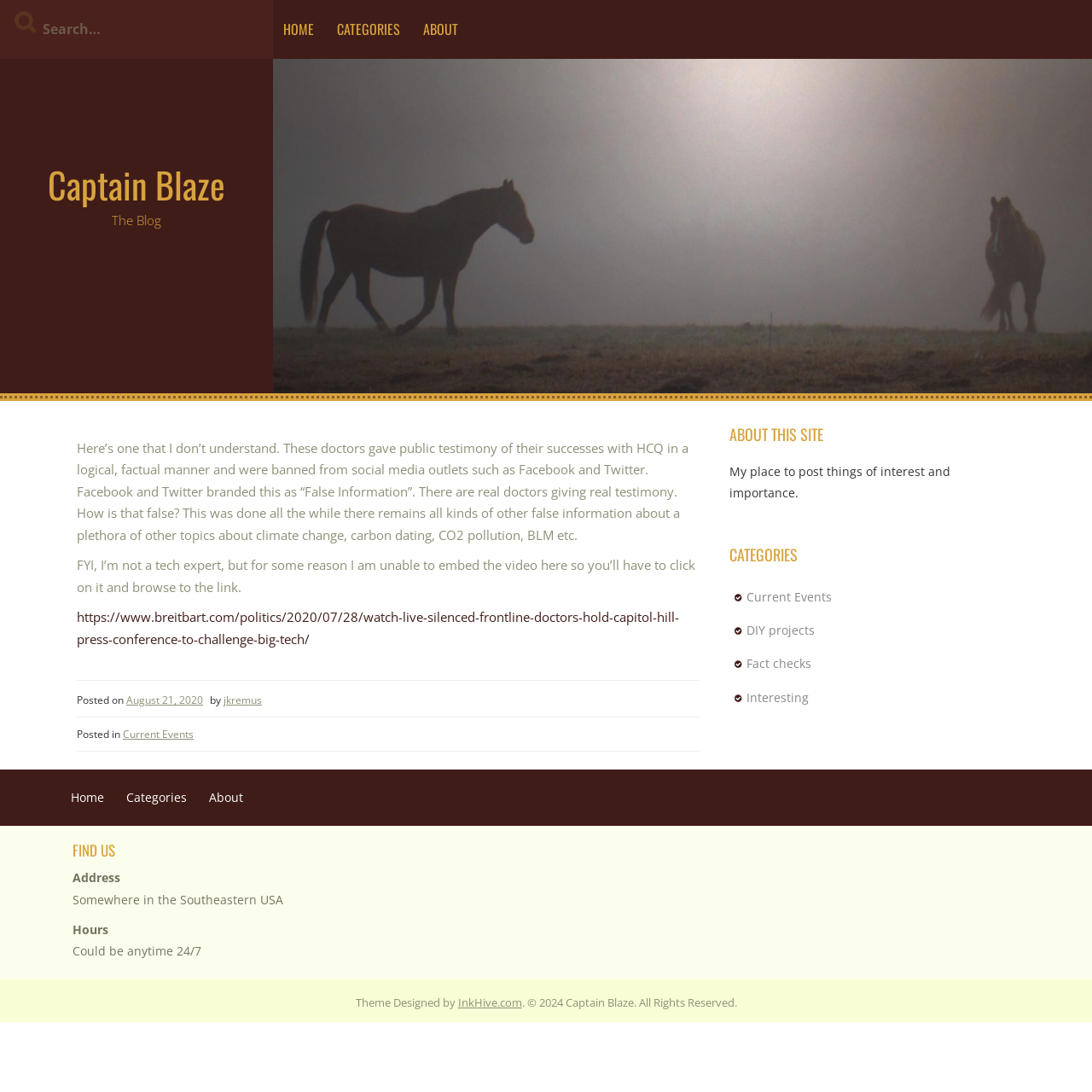What is the theme of the website designed by?
Based on the visual, give a brief answer using one word or a short phrase.

InkHive.com